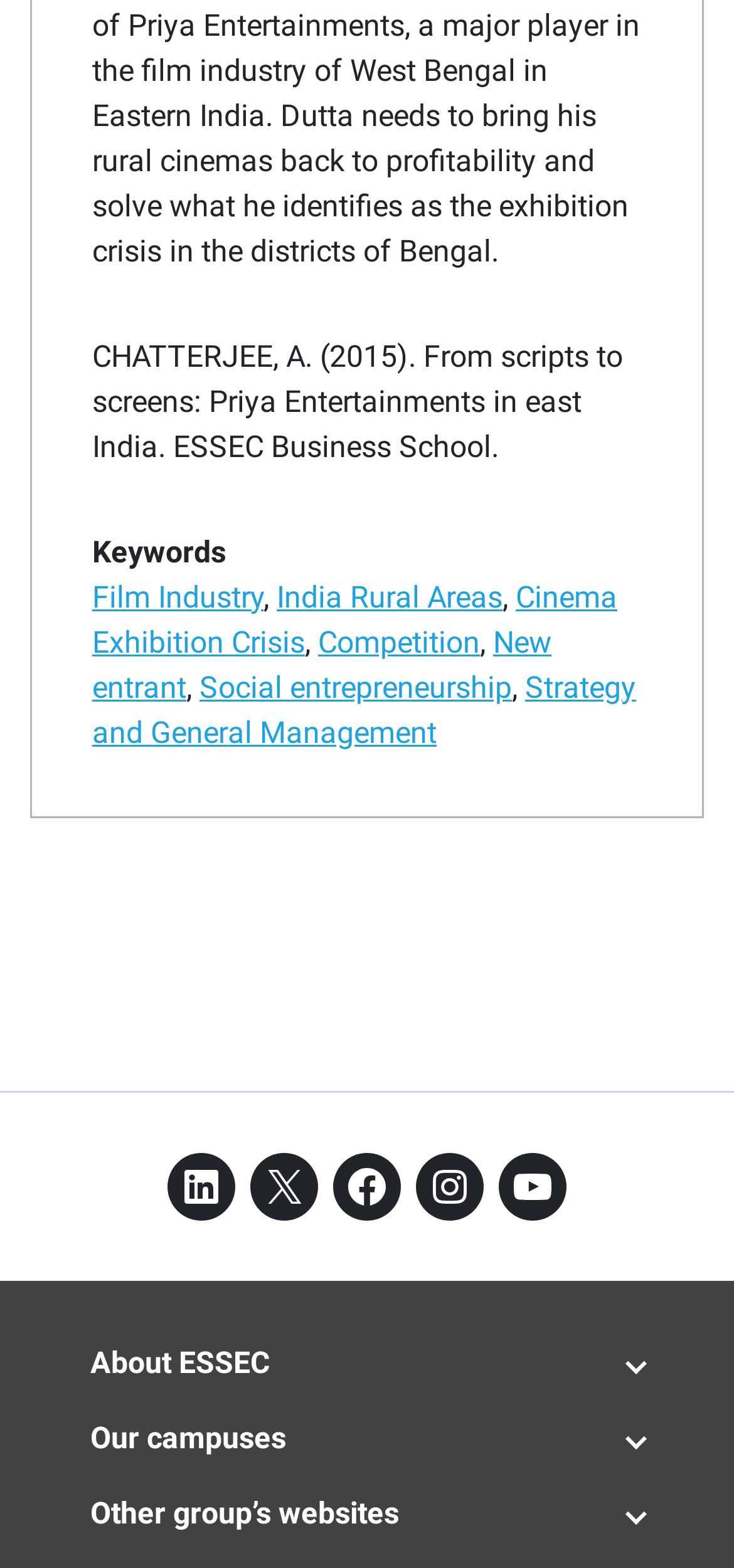How many tabs are available?
Give a detailed and exhaustive answer to the question.

At the bottom of the webpage, there are three tabs, which are 'About ESSEC', 'Our campuses', and 'Other group’s websites'. There are 3 tabs available.